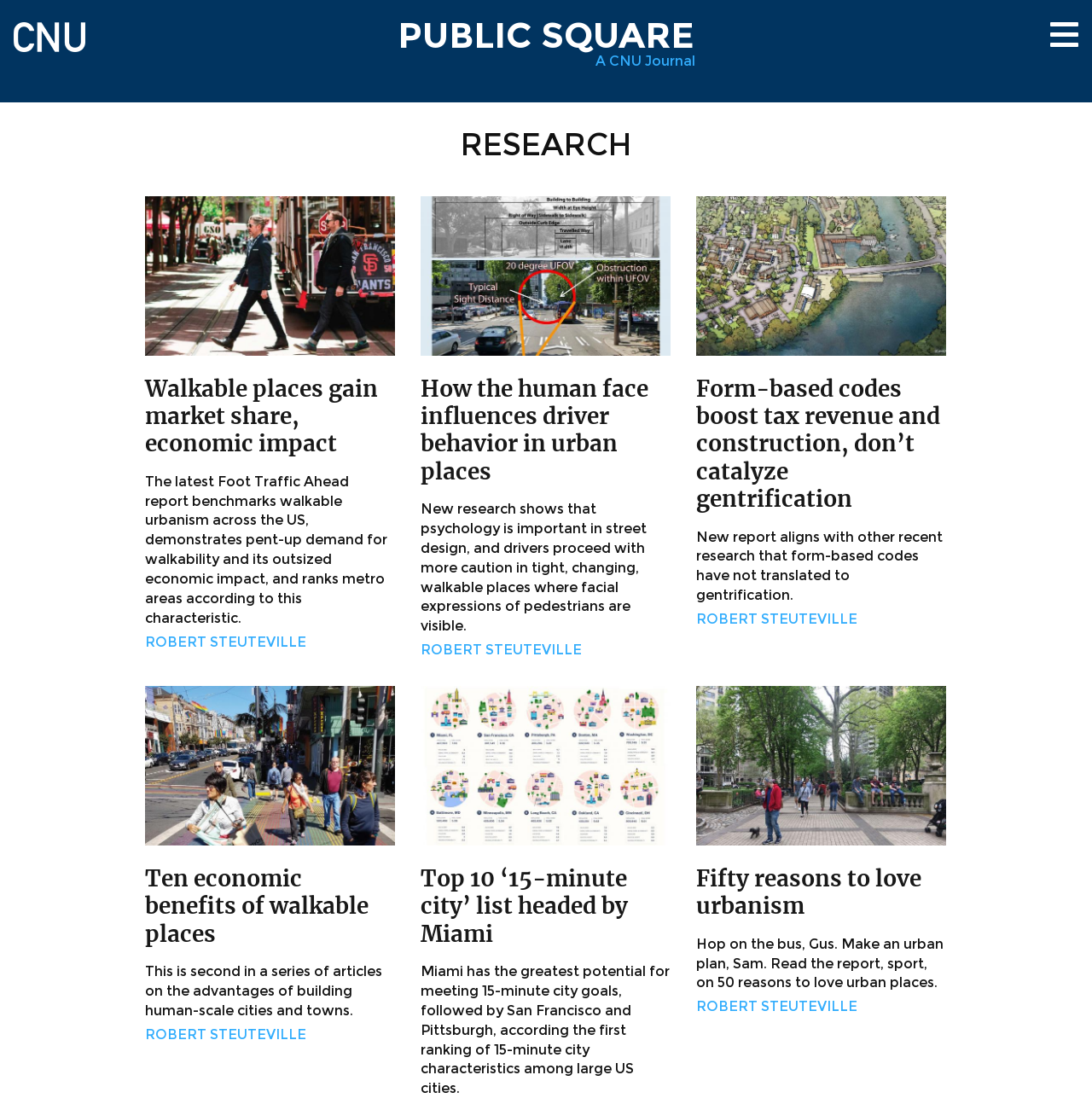Who is the author of the articles on this webpage?
Using the image as a reference, deliver a detailed and thorough answer to the question.

I found the answer by looking at the link elements with the text 'ROBERT STEUTEVILLE', which are located at the bottom of each article summary. This suggests that ROBERT STEUTEVILLE is the author of the articles on this webpage.